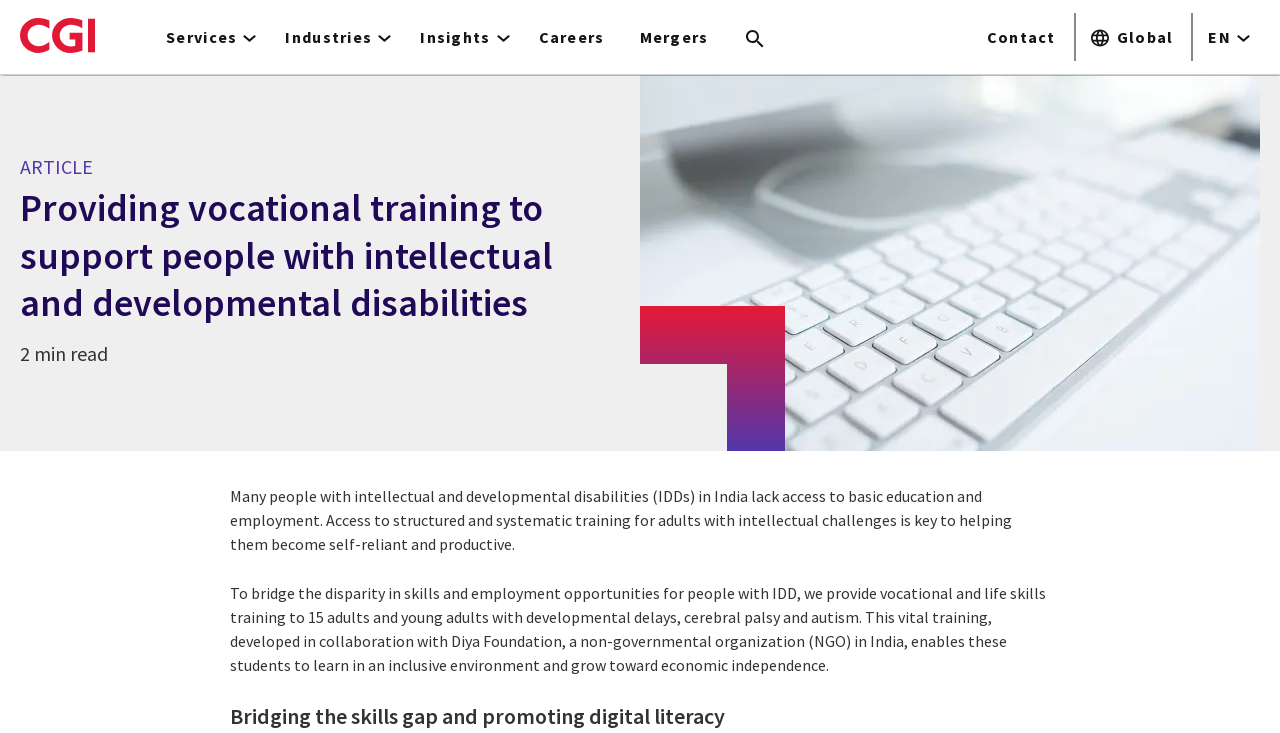What is the logo on the top left corner? Refer to the image and provide a one-word or short phrase answer.

CGI official logo